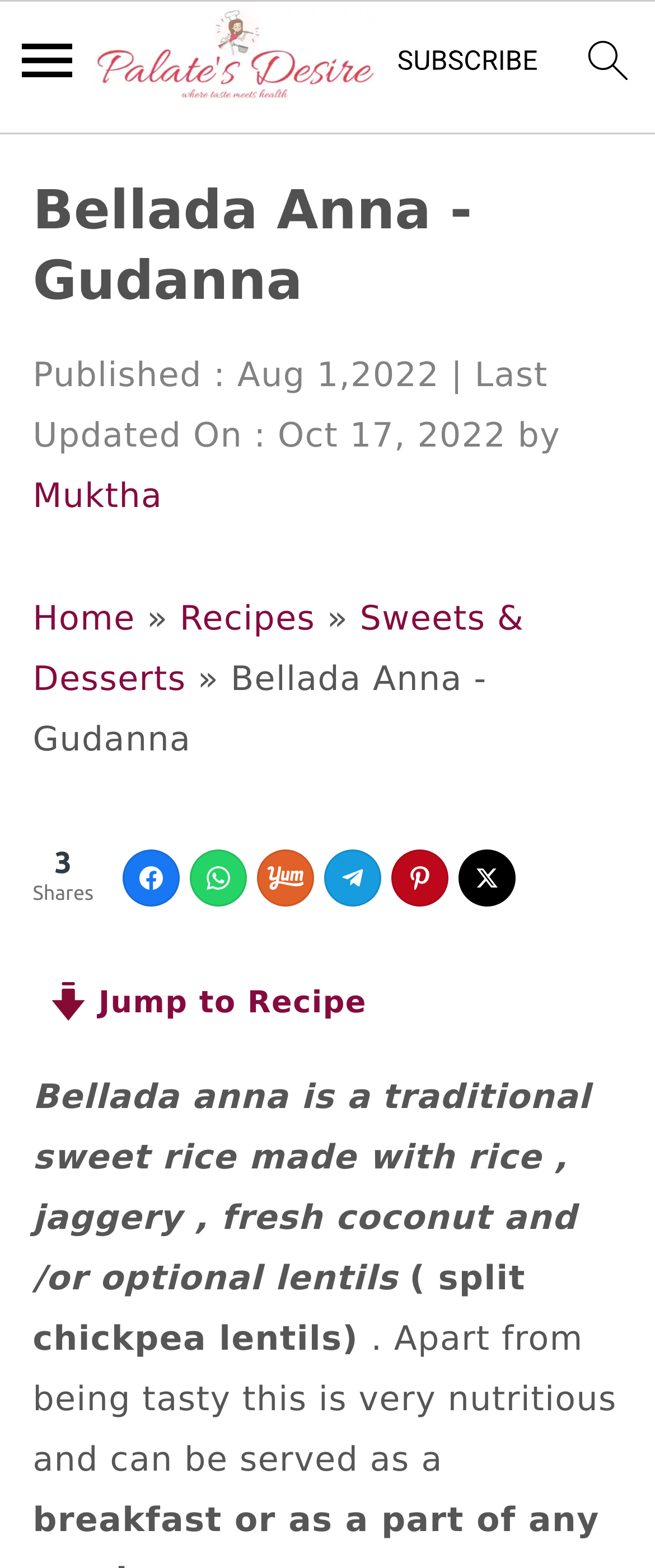Who is the author of the recipe?
Please give a detailed and elaborate explanation in response to the question.

The author of the recipe is mentioned in the header section of the webpage, where it is written as 'by Muktha'.